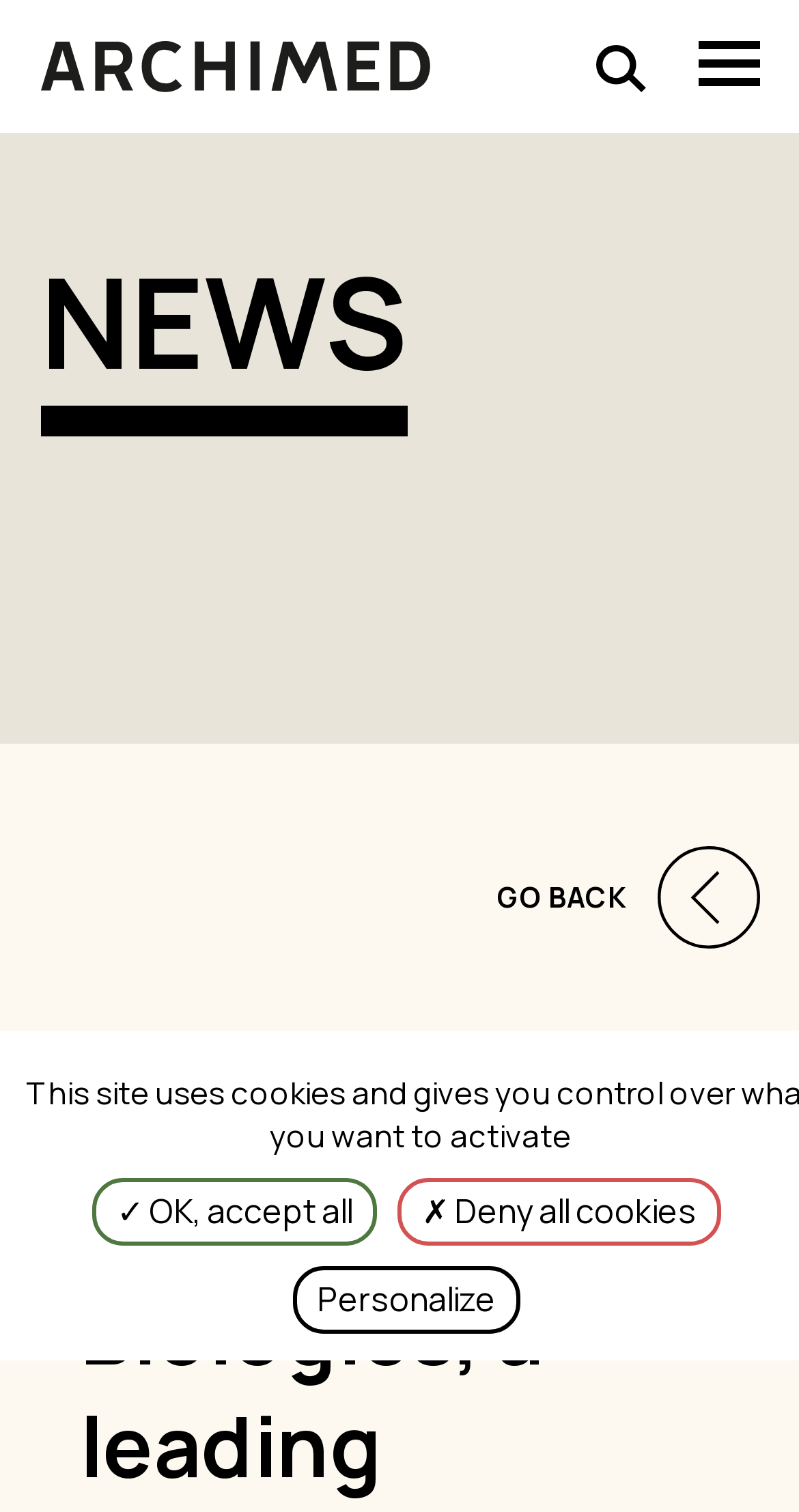Give a short answer to this question using one word or a phrase:
What is the logo above the NEWS heading?

Archimed